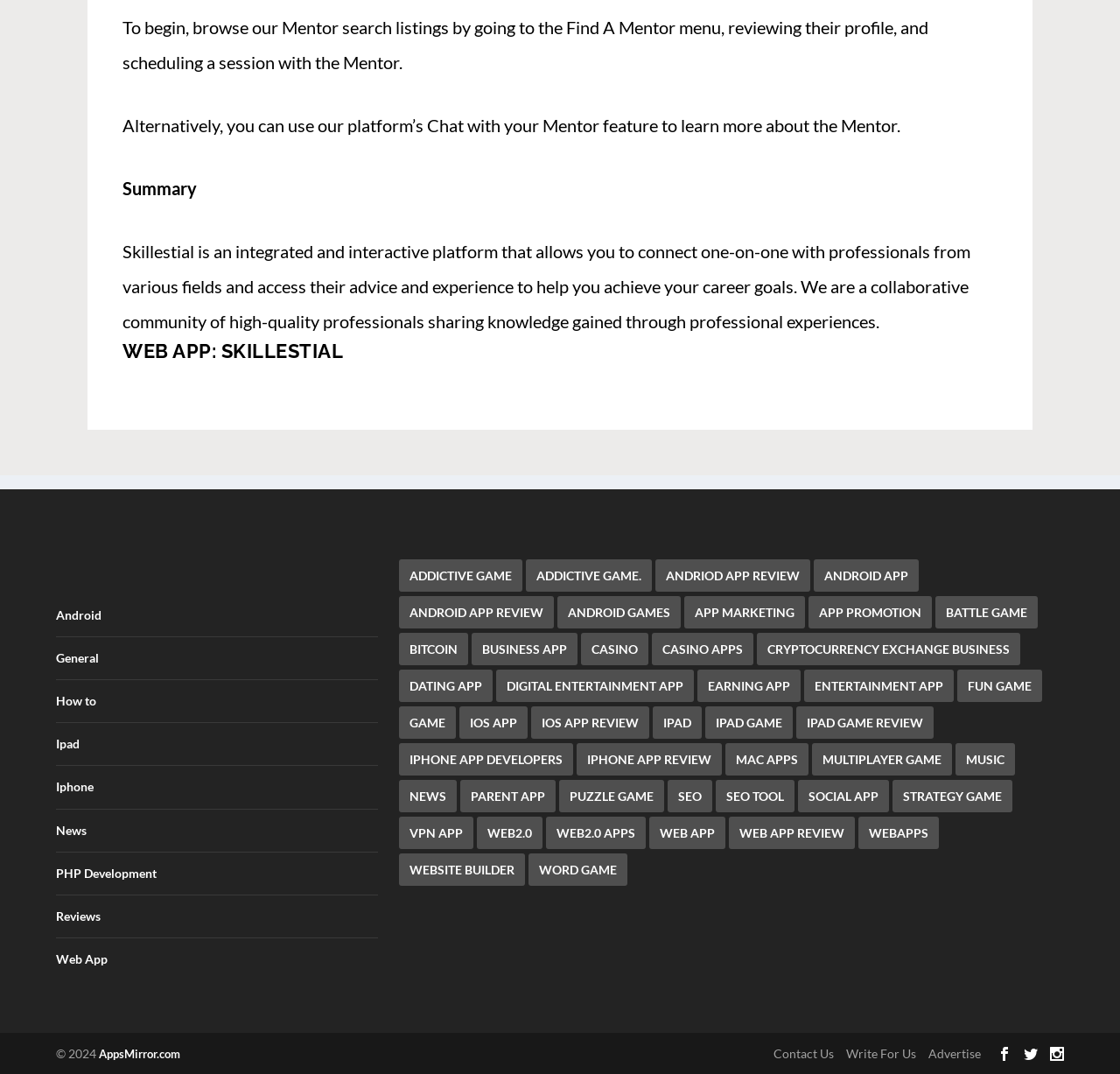Show the bounding box coordinates of the element that should be clicked to complete the task: "Click on the 'Addictive Game' link".

[0.356, 0.51, 0.466, 0.54]